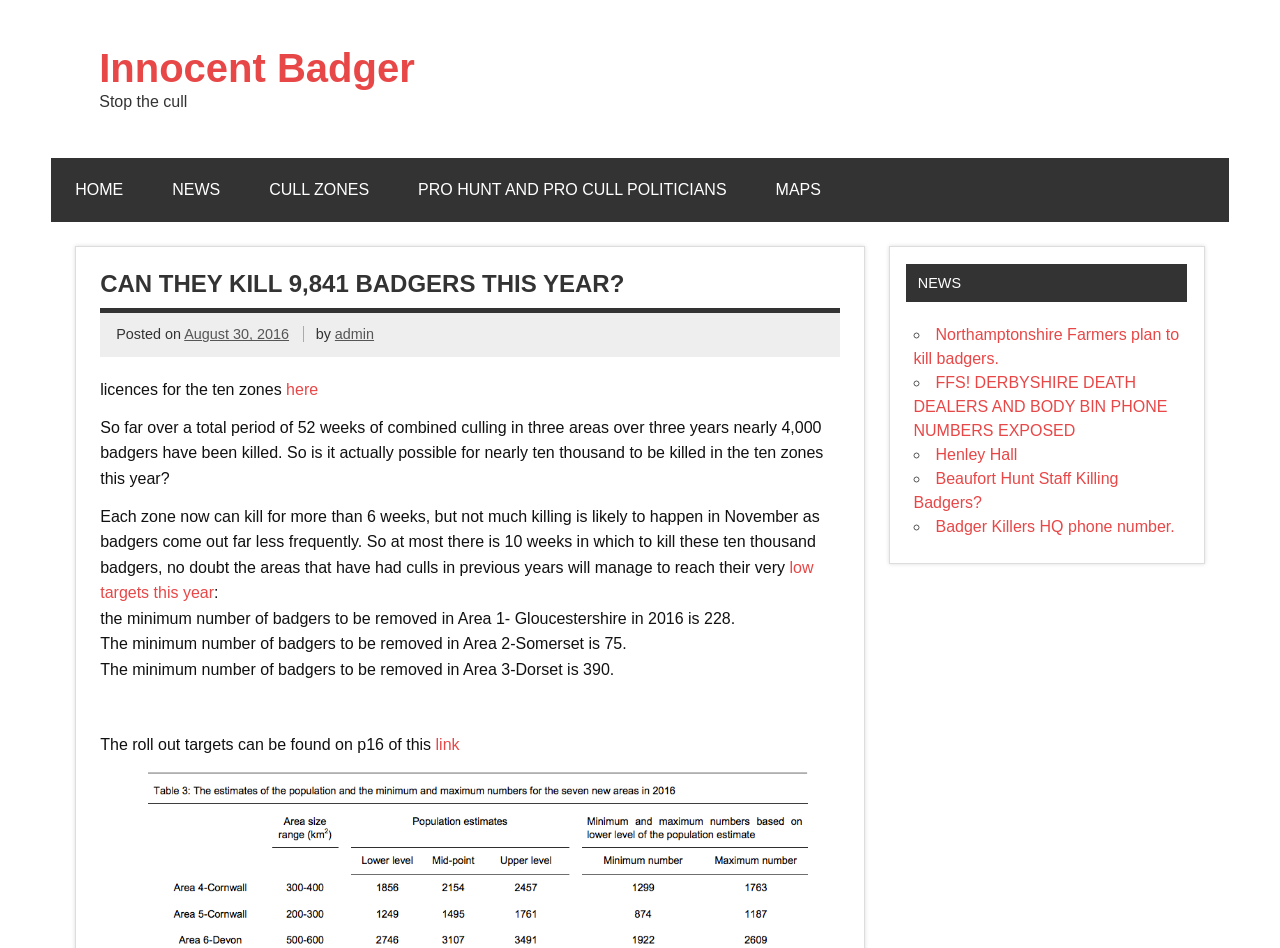Identify the bounding box coordinates necessary to click and complete the given instruction: "View the post about Henley Hall".

[0.731, 0.471, 0.795, 0.489]